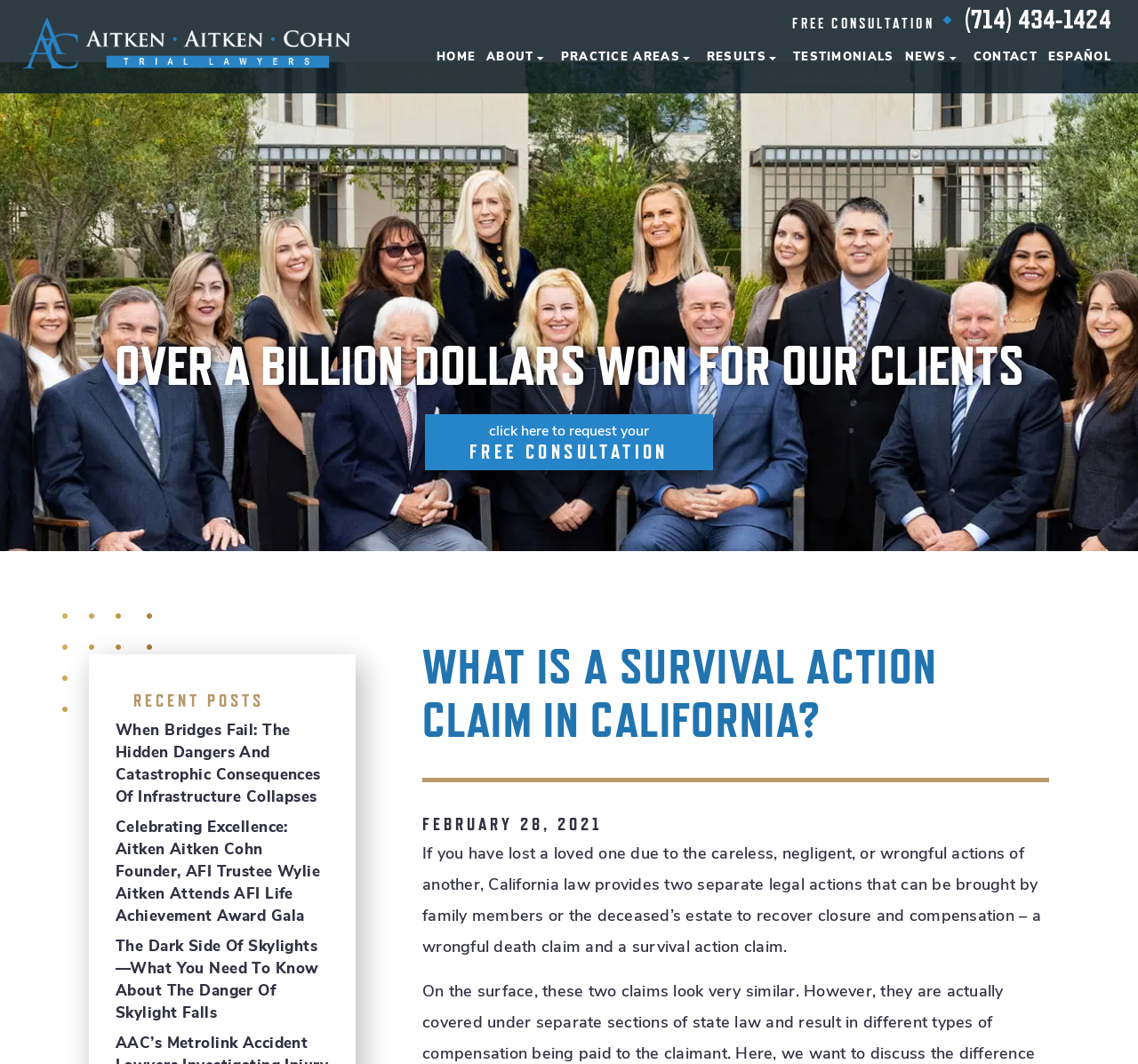Can you give a detailed response to the following question using the information from the image? What is the title of the recent post at the top?

I looked at the 'RECENT POSTS' section and found the first link with the text 'When Bridges Fail: The Hidden Dangers And Catastrophic Consequences Of Infrastructure Collapses' which has a bounding box coordinate of [0.078, 0.677, 0.312, 0.76].